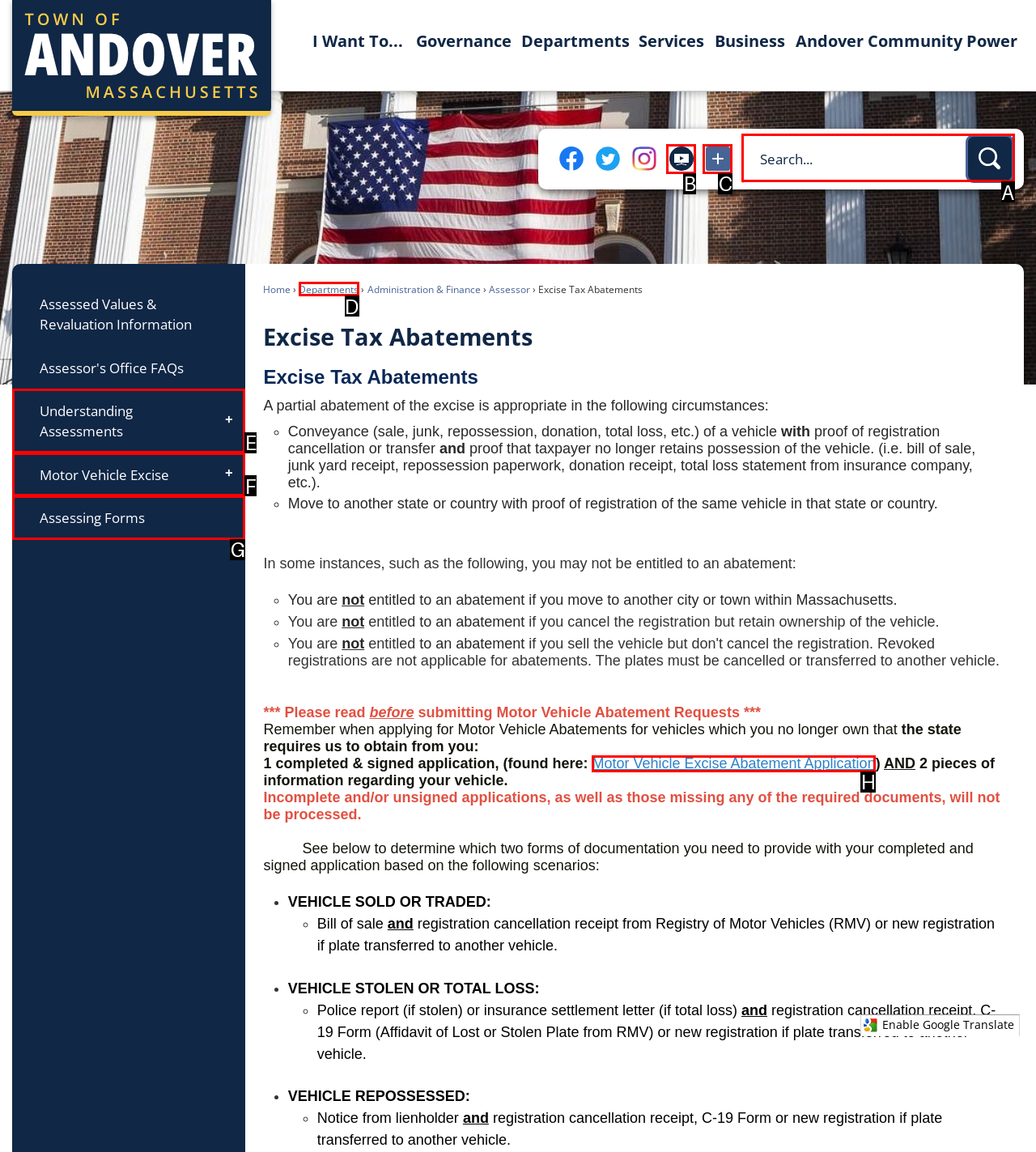Tell me which UI element to click to fulfill the given task: Search for a site. Respond with the letter of the correct option directly.

A